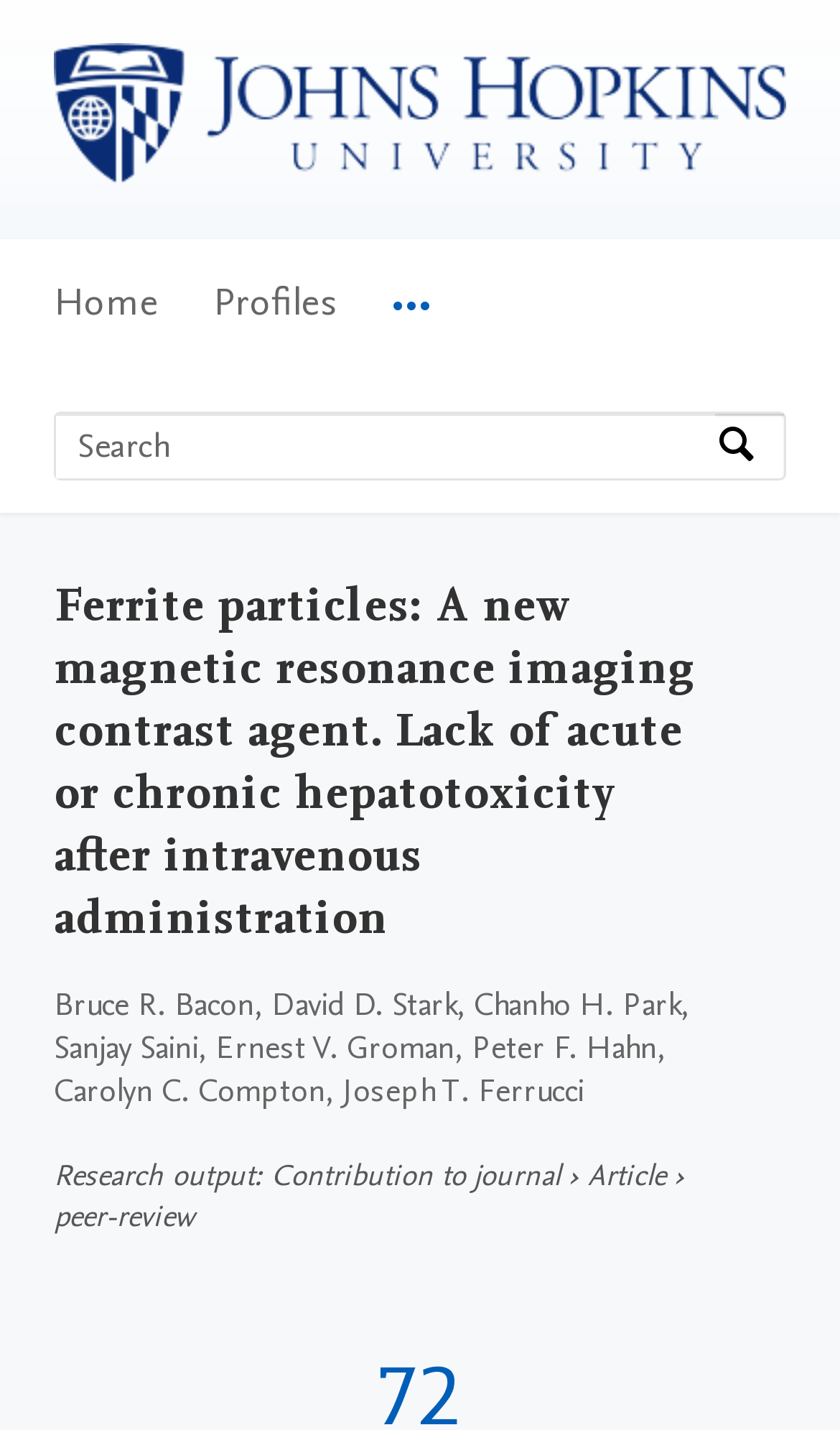What is the type of review for this article?
Answer the question with a single word or phrase, referring to the image.

Peer-review